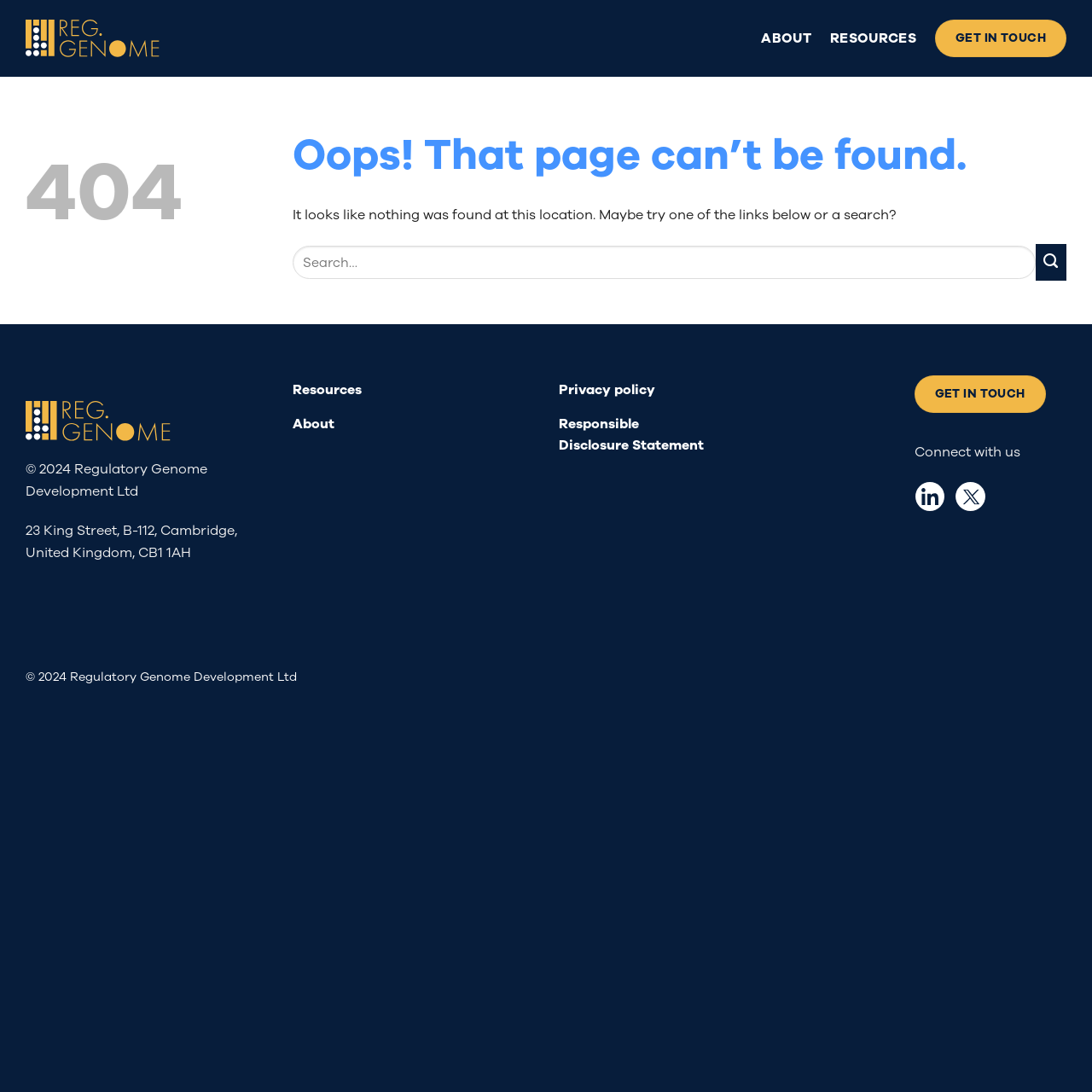How many social media links are in the footer?
Refer to the image and offer an in-depth and detailed answer to the question.

I examined the footer section and found two social media links, which are represented by icons, indicating that there are 2 social media links.